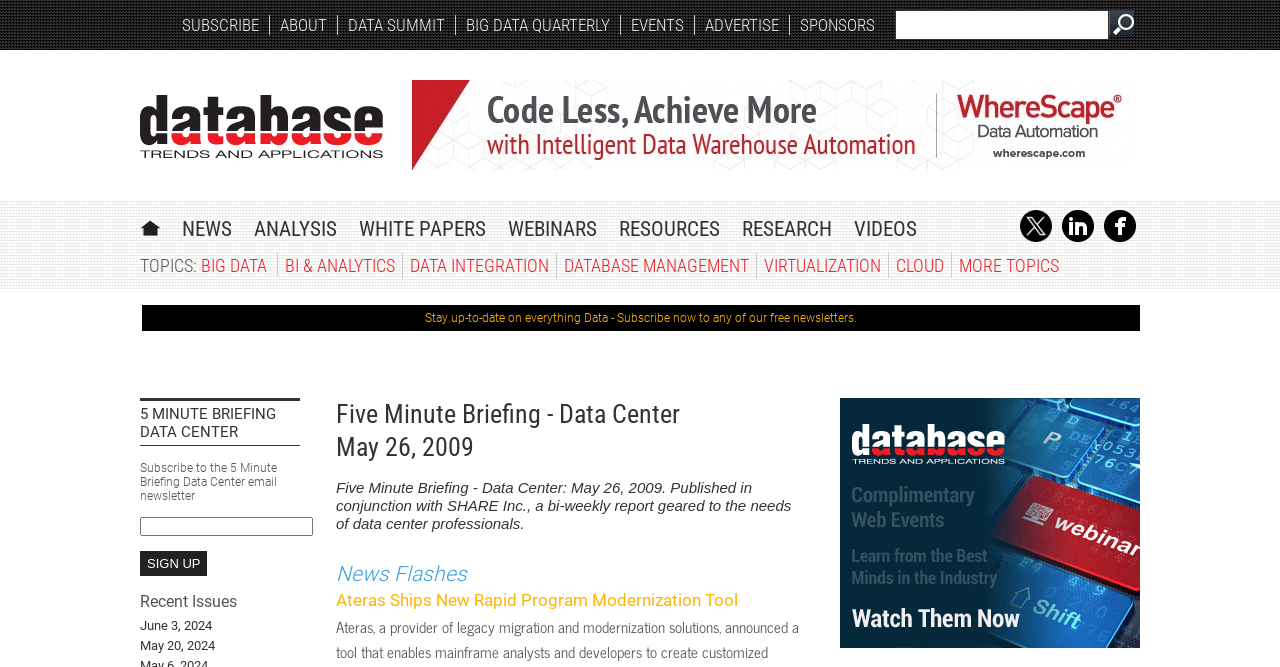Find the bounding box coordinates of the area to click in order to follow the instruction: "Click on the Twitter link".

[0.797, 0.346, 0.822, 0.367]